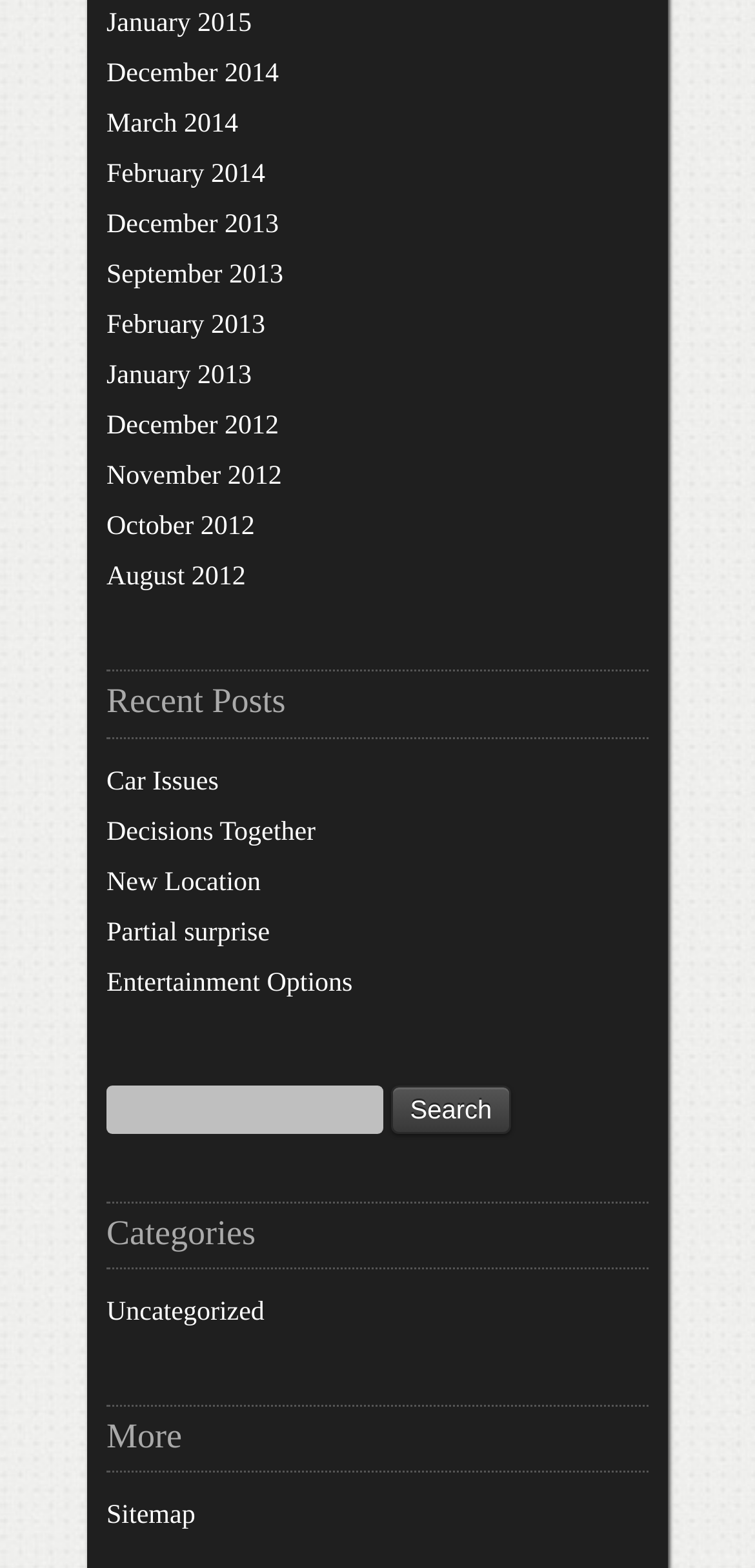Please analyze the image and give a detailed answer to the question:
What is the function of the button next to the textbox?

I looked at the search section and found a textbox and a button next to it, which is labeled 'Search'.